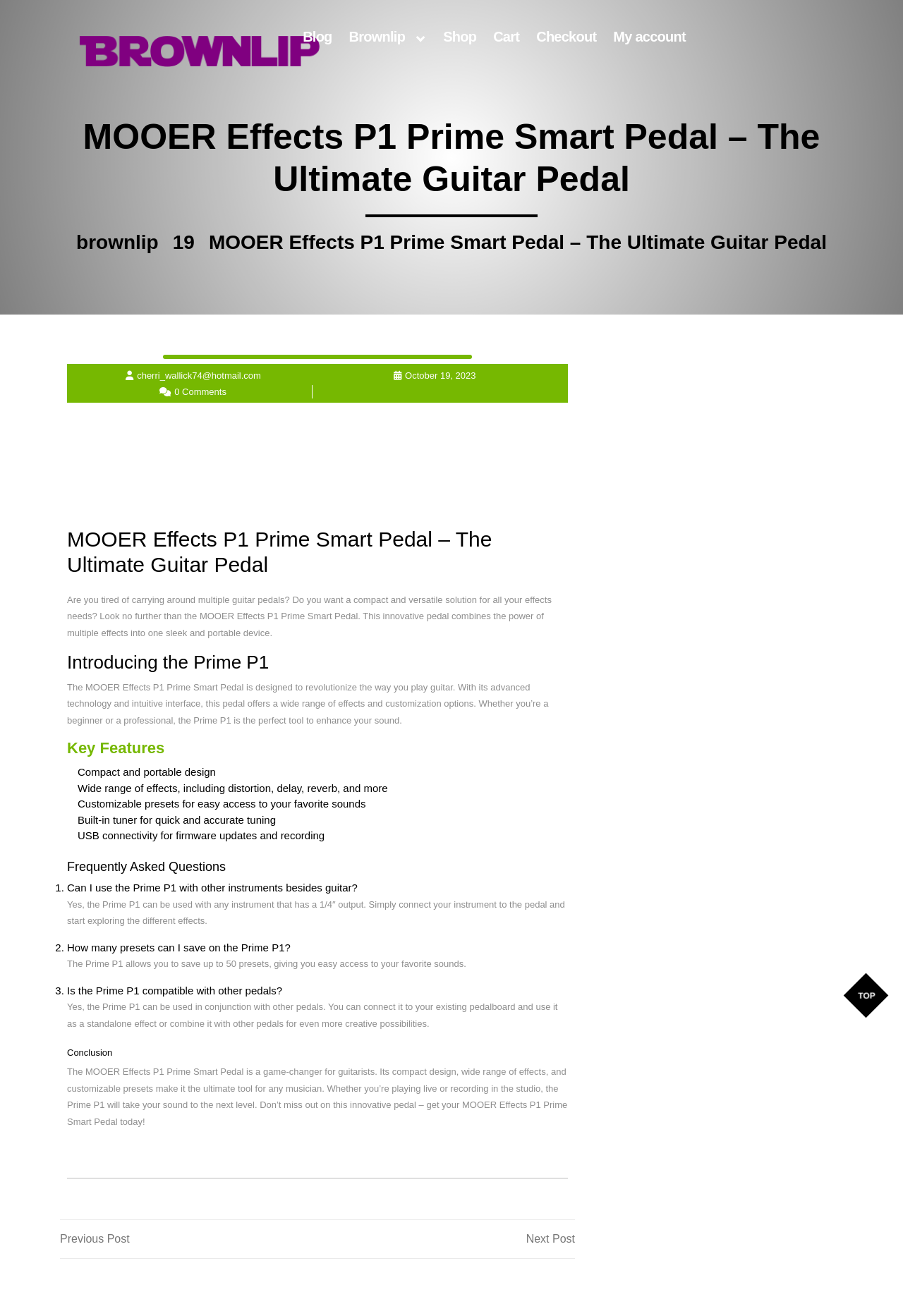What is the purpose of the built-in tuner?
Based on the image, provide a one-word or brief-phrase response.

quick and accurate tuning